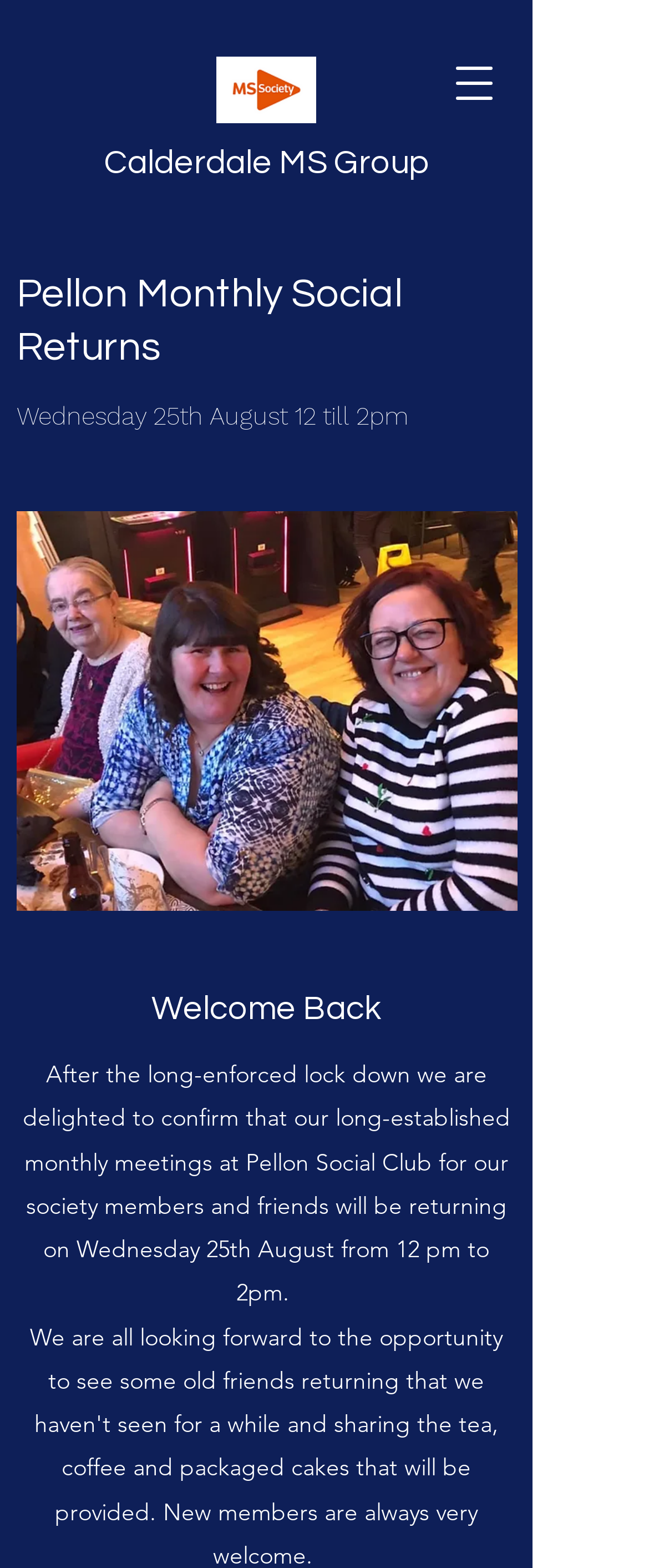Use a single word or phrase to answer this question: 
What is the time of the social meeting?

12 pm to 2pm